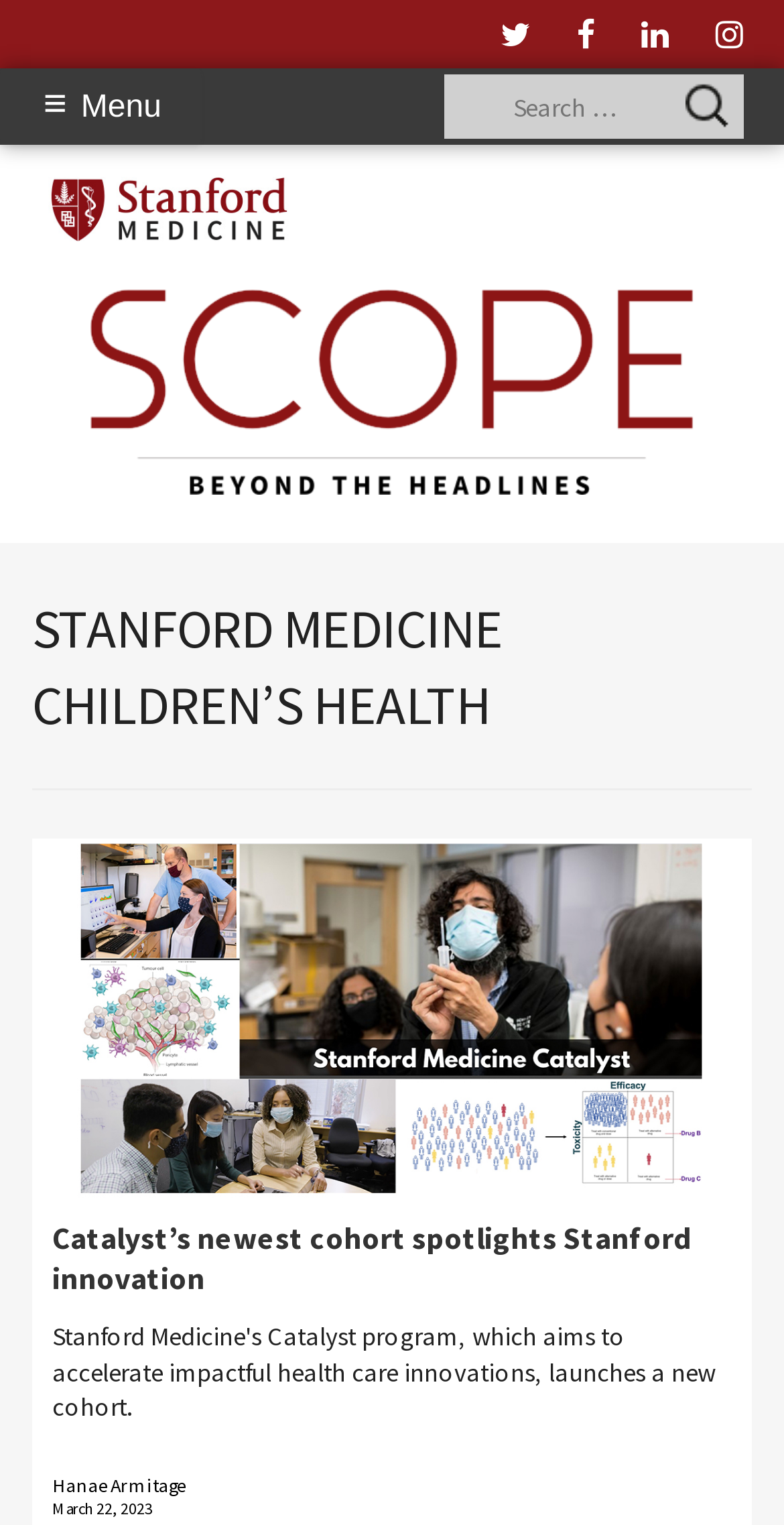Answer the question using only a single word or phrase: 
What is the date of the latest article?

March 22, 2023